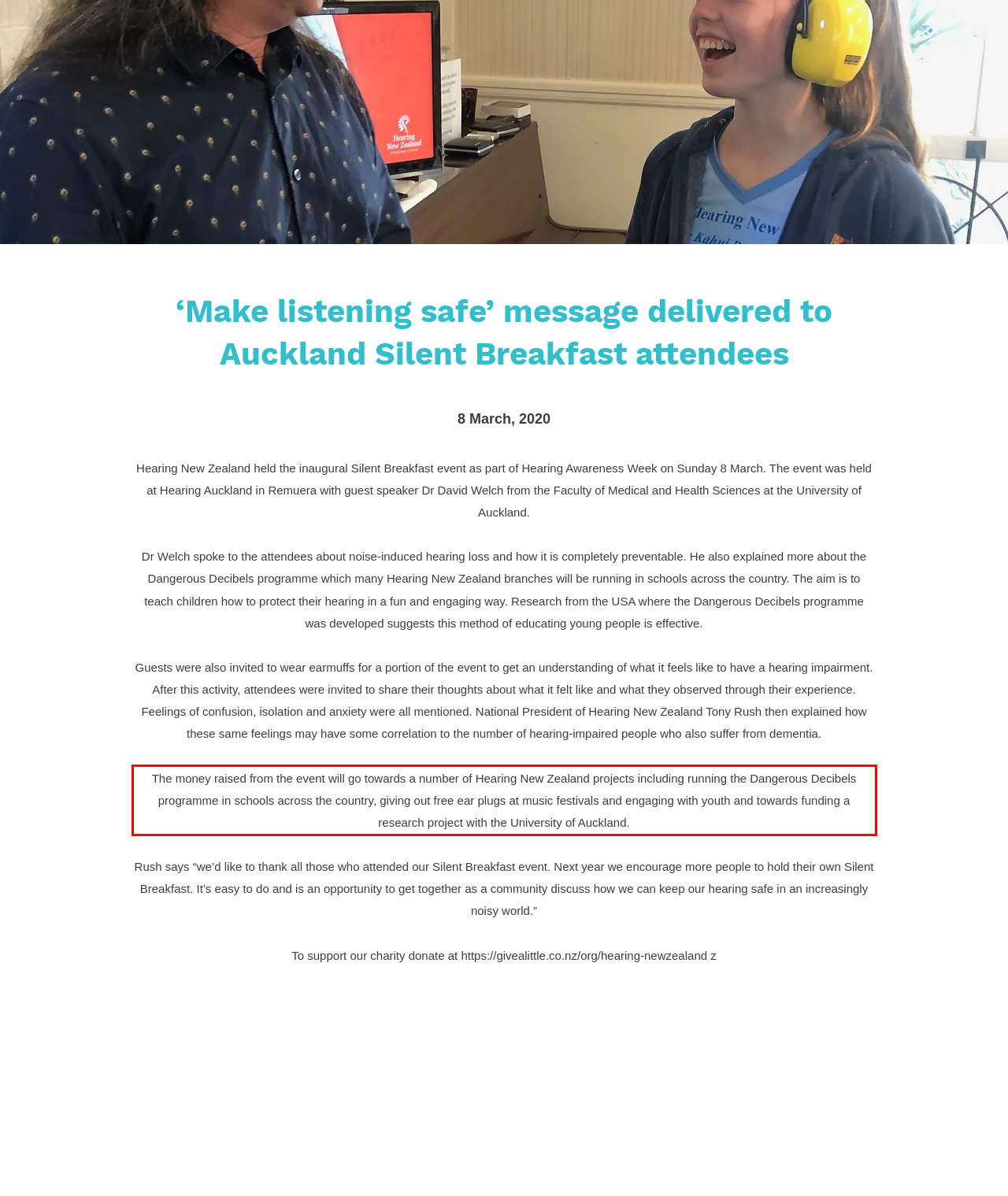With the given screenshot of a webpage, locate the red rectangle bounding box and extract the text content using OCR.

The money raised from the event will go towards a number of Hearing New Zealand projects including running the Dangerous Decibels programme in schools across the country, giving out free ear plugs at music festivals and engaging with youth and towards funding a research project with the University of Auckland.